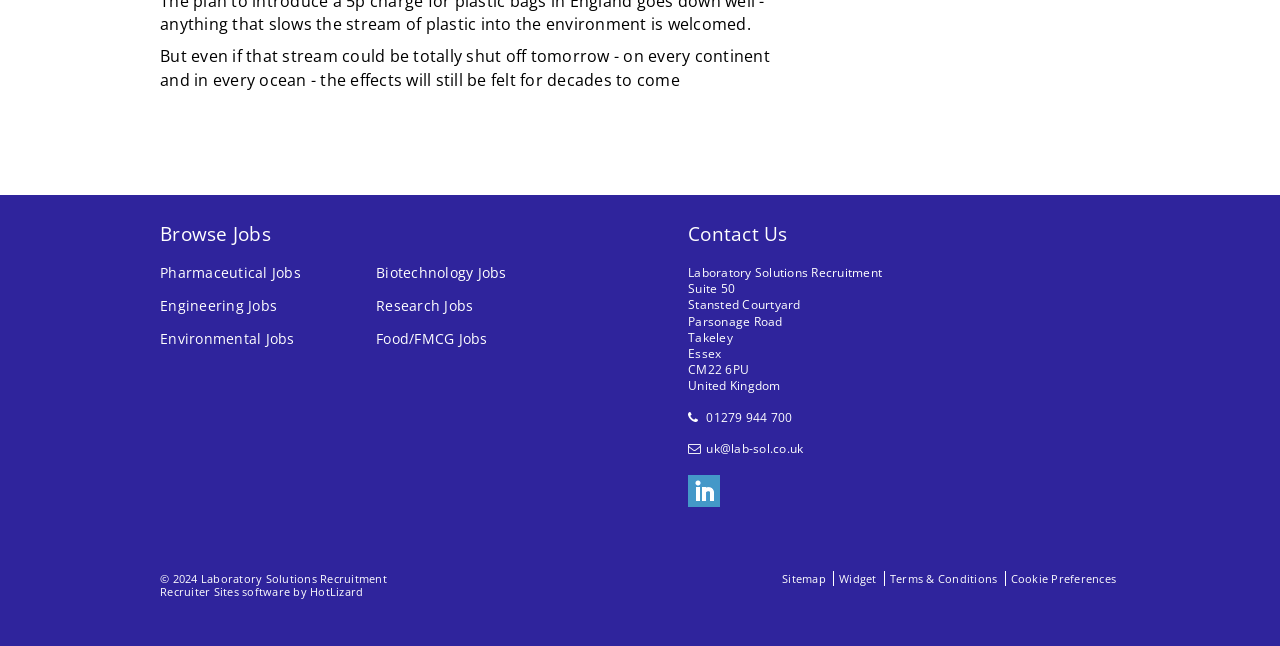Please find the bounding box coordinates of the element that must be clicked to perform the given instruction: "Contact Us". The coordinates should be four float numbers from 0 to 1, i.e., [left, top, right, bottom].

[0.538, 0.302, 0.698, 0.402]